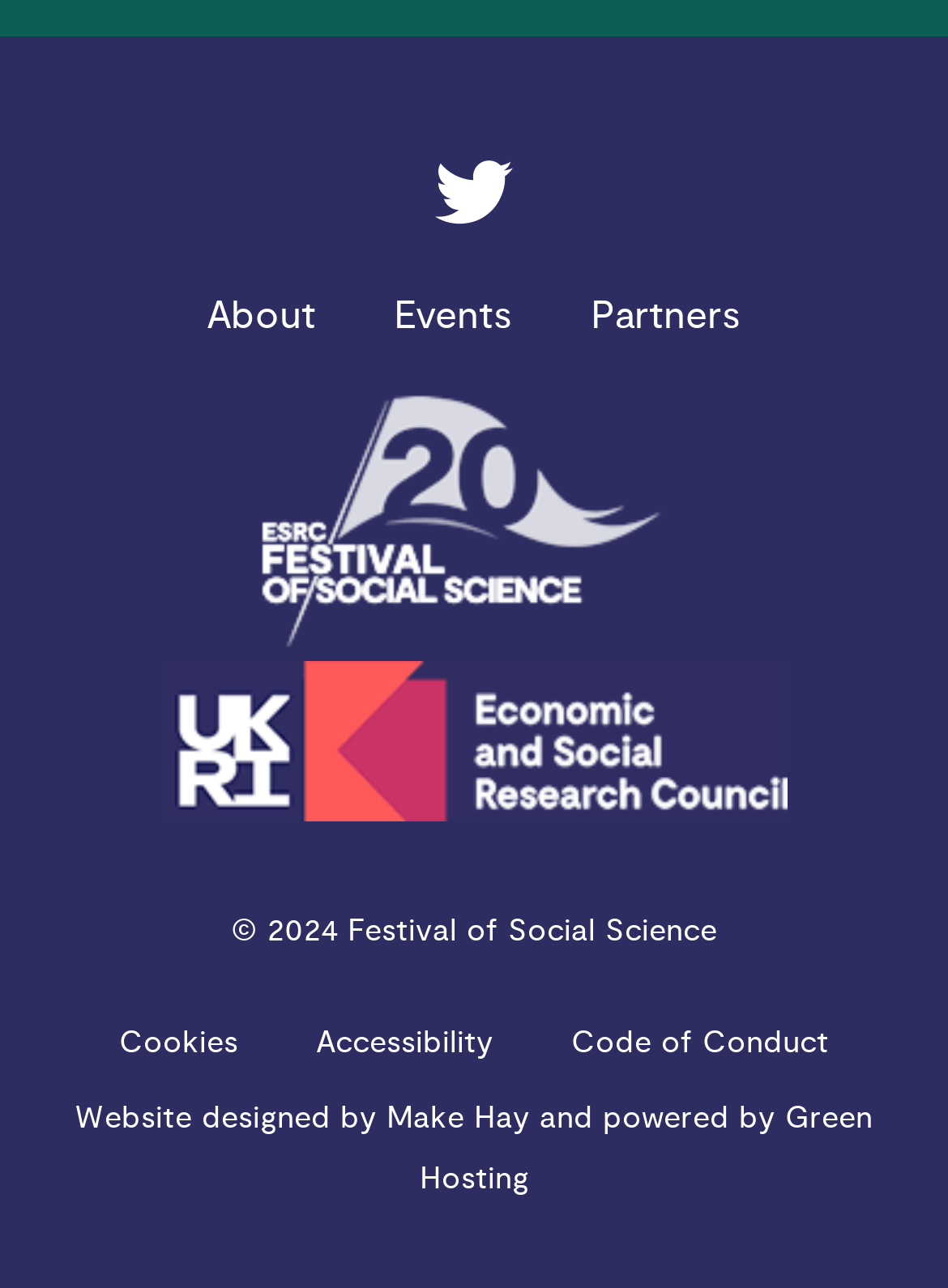What is the year of copyright mentioned on the webpage?
Respond to the question with a single word or phrase according to the image.

2024